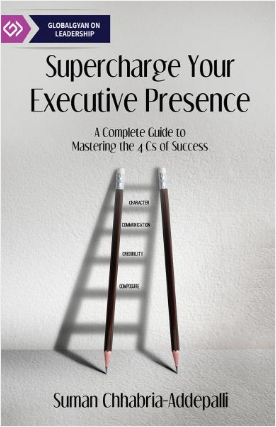Utilize the details in the image to give a detailed response to the question: What are the 4 Cs of Success?

The 4 Cs of Success are visually represented on a ladder on the book cover, symbolizing ascending to greater heights in professional development. These 4 Cs are Character, Communication, Credibility, and Composure, which are the key elements to master for achieving success.